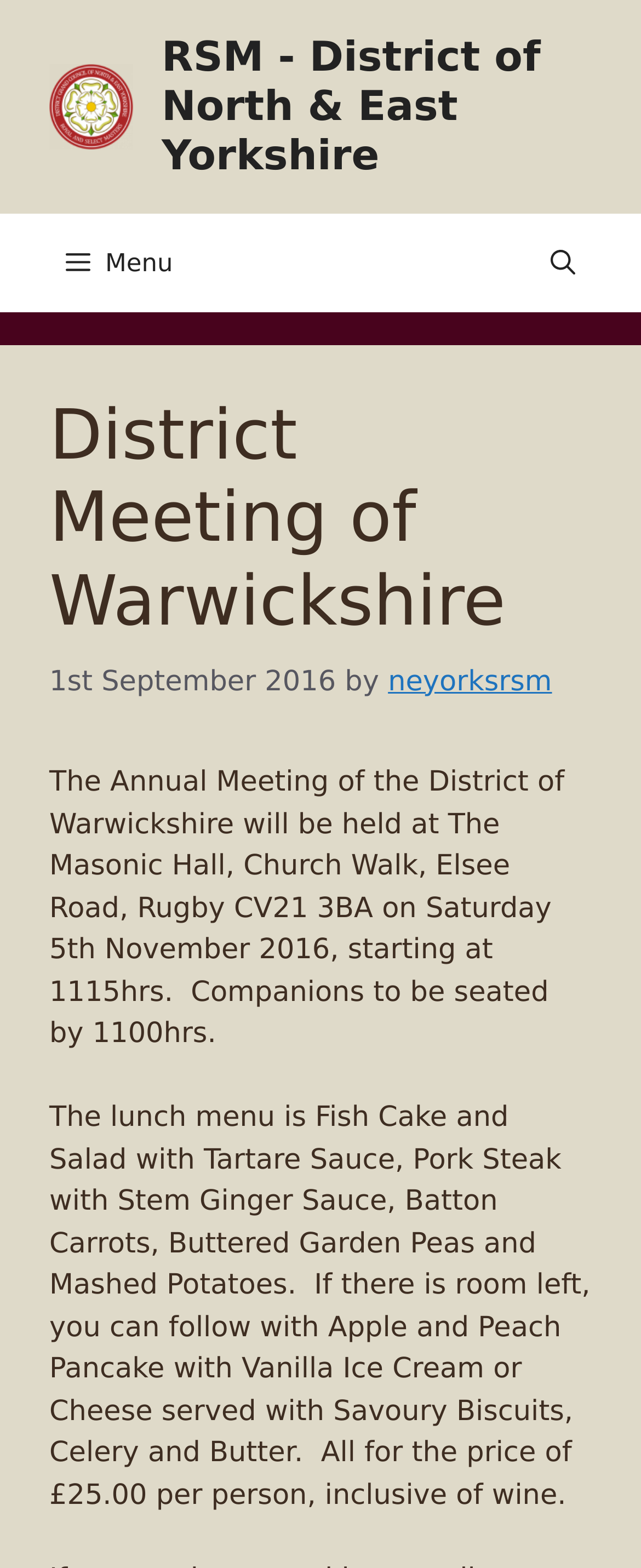Who is the author of the article?
Identify the answer in the screenshot and reply with a single word or phrase.

neyorksrsm